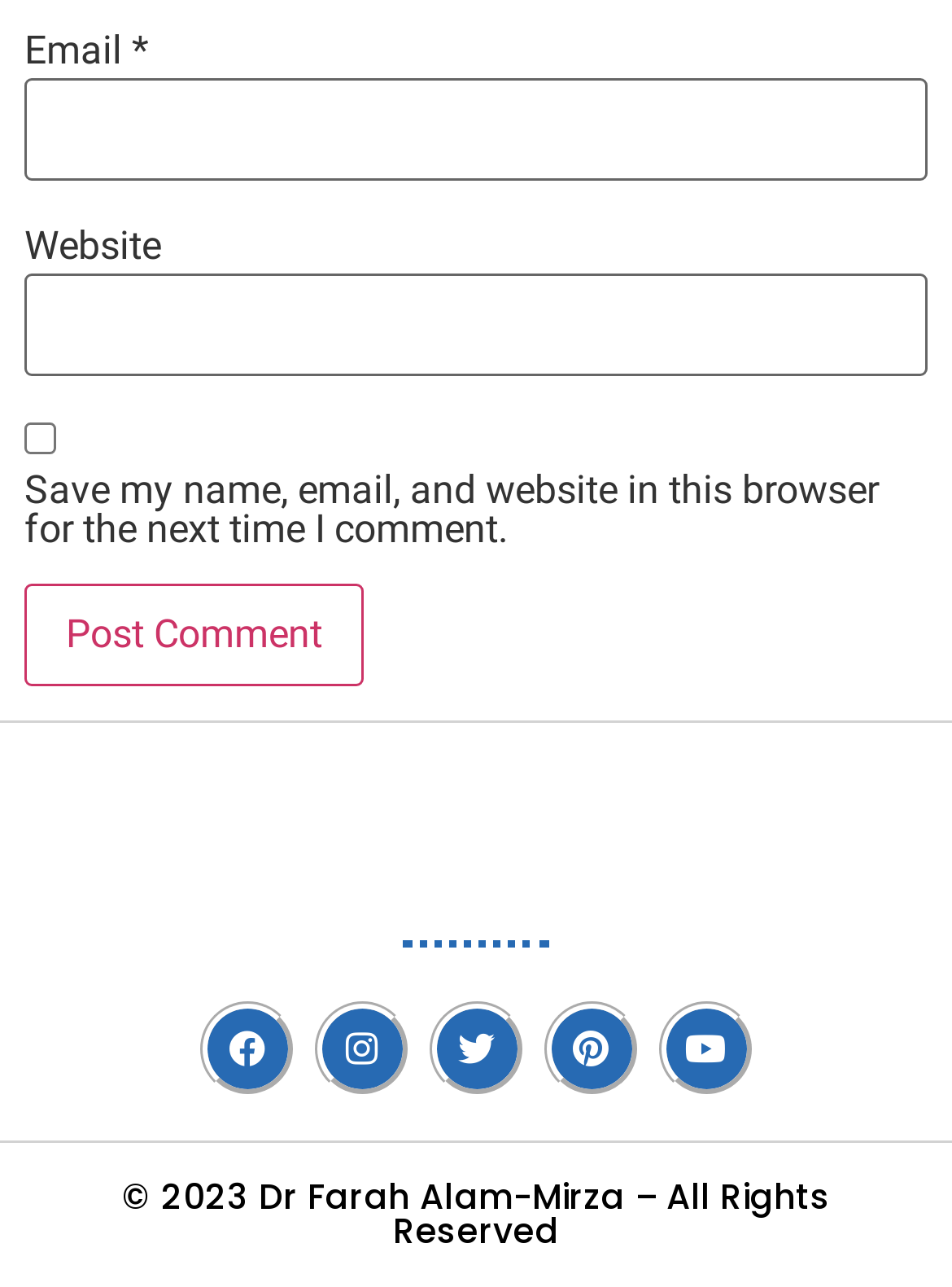What is the button at the bottom of the form for?
Give a detailed and exhaustive answer to the question.

The button at the bottom of the form is labeled 'Post Comment' which suggests that its purpose is to submit the user's comment.